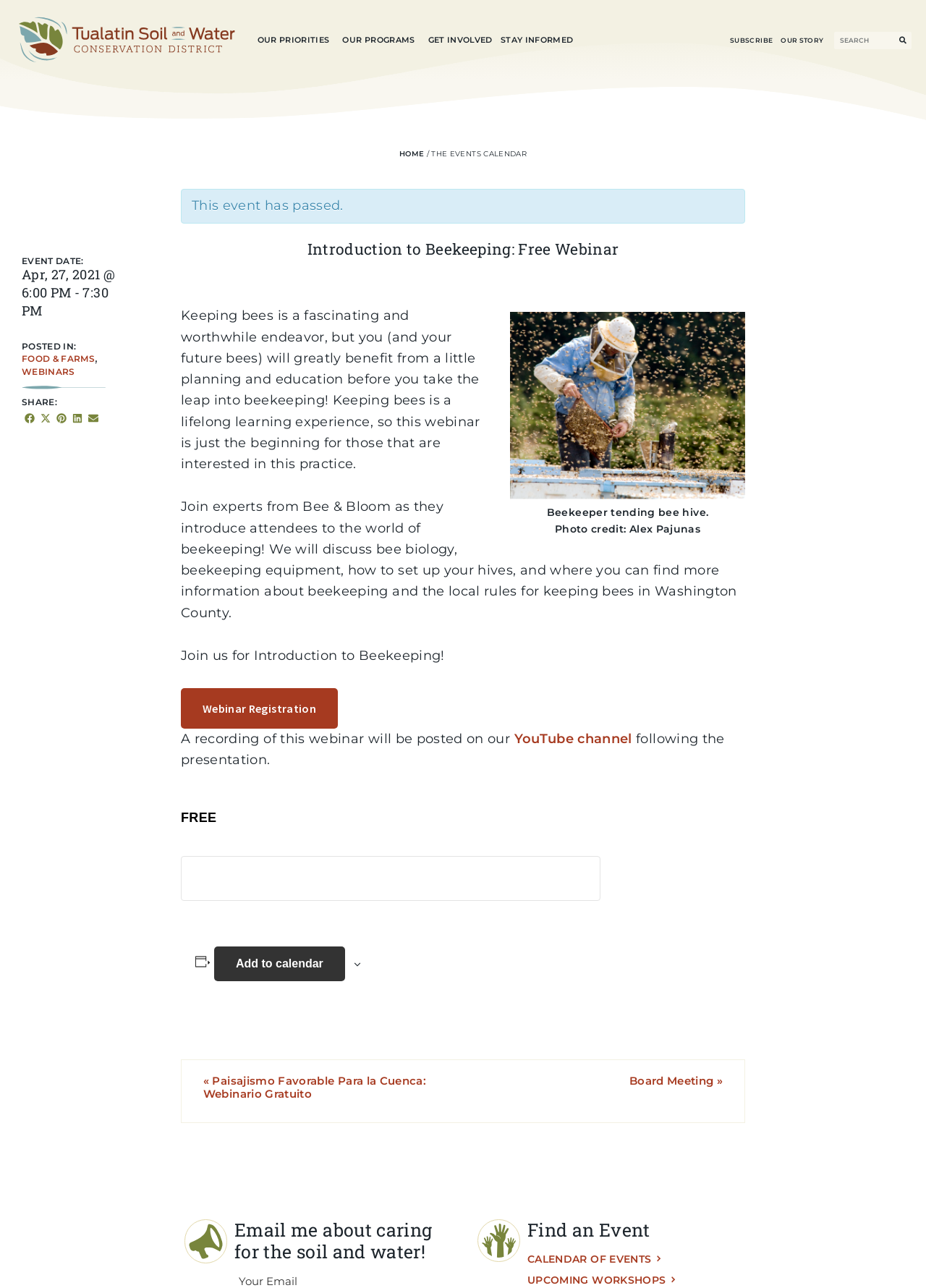Kindly provide the bounding box coordinates of the section you need to click on to fulfill the given instruction: "View the events calendar".

[0.57, 0.971, 0.74, 0.985]